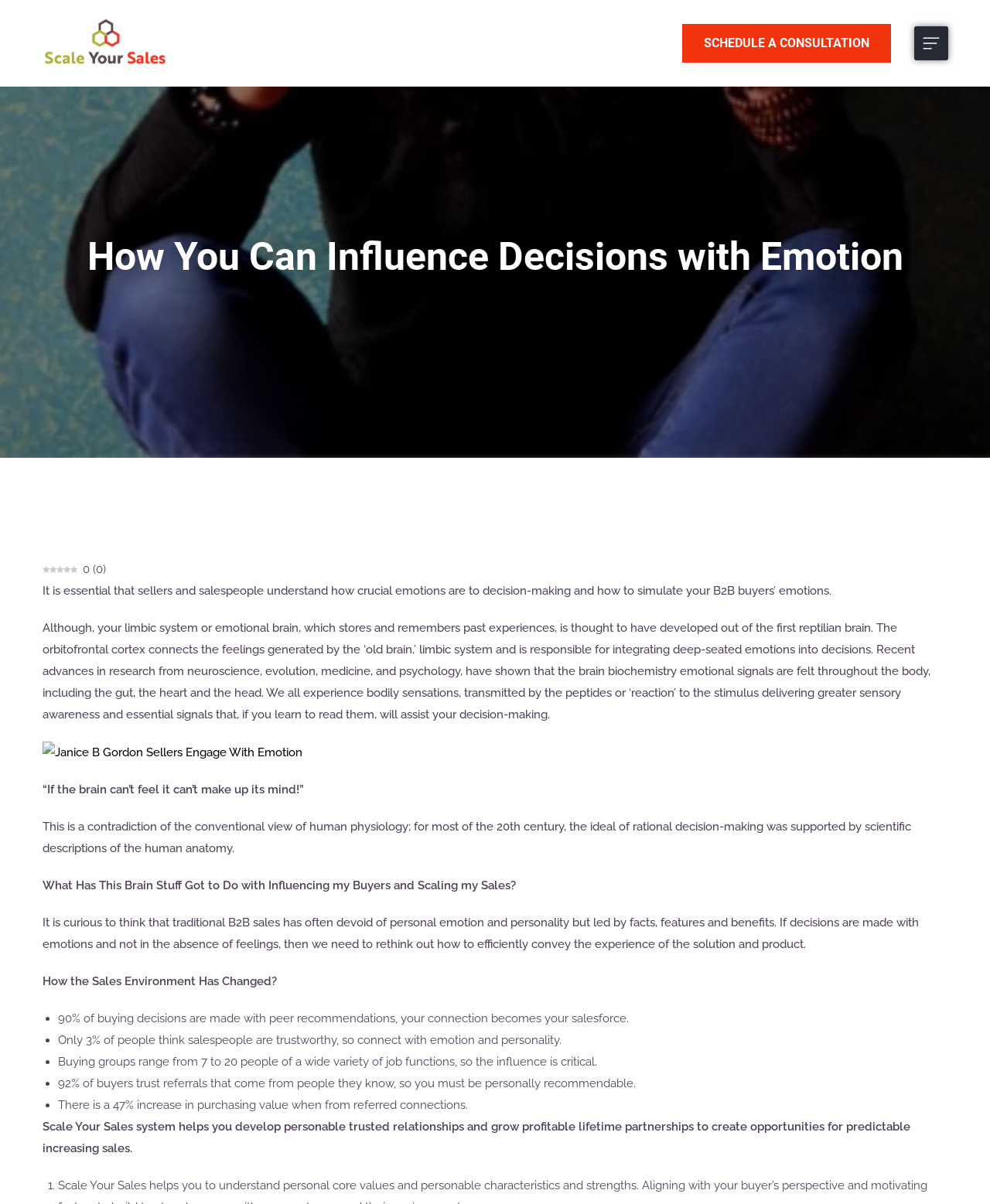What is the role of the orbitofrontal cortex in decision-making?
Please answer the question with a single word or phrase, referencing the image.

Integrating deep-seated emotions